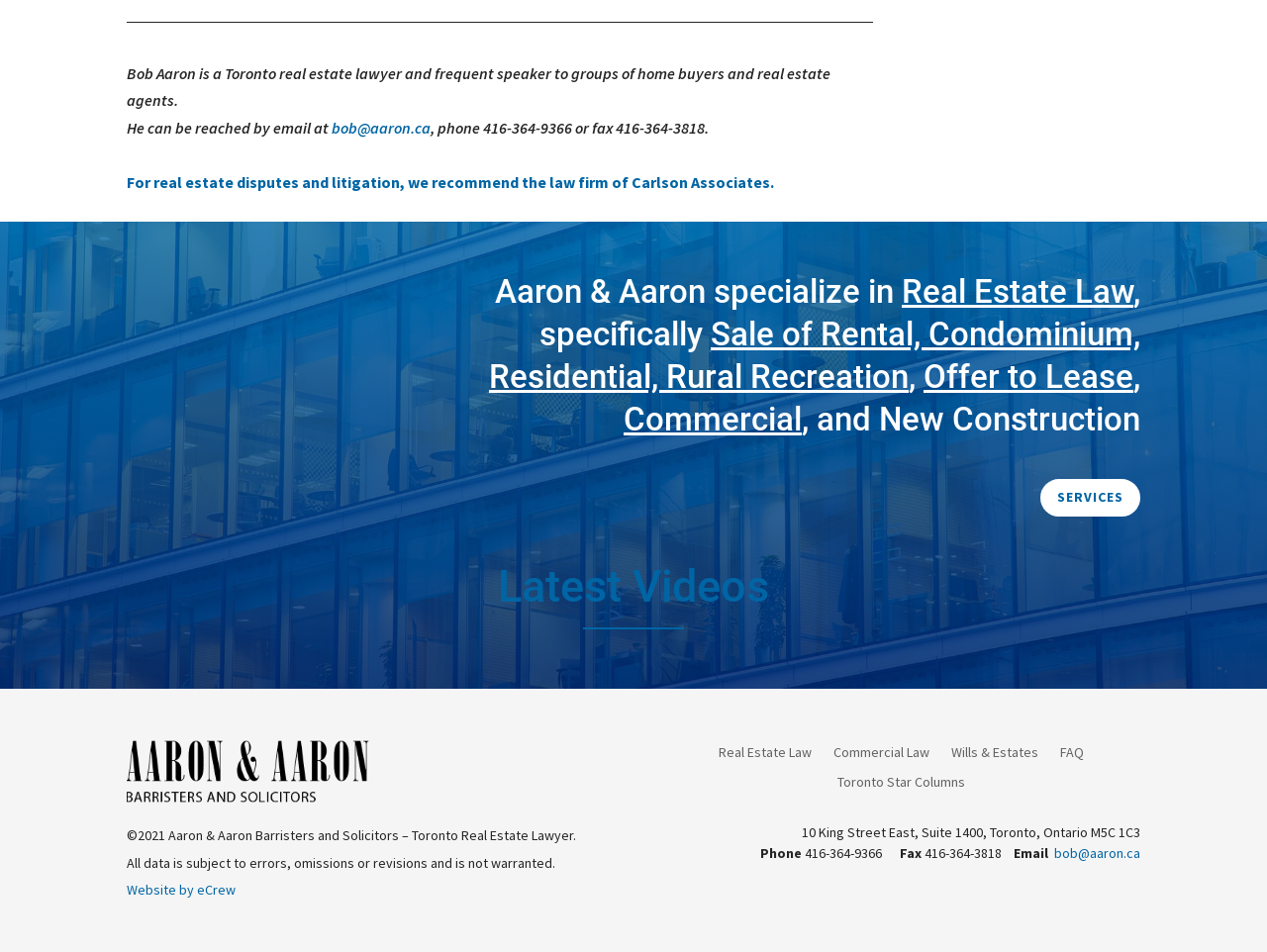Please identify the bounding box coordinates of the element on the webpage that should be clicked to follow this instruction: "Learn more about Real Estate Law". The bounding box coordinates should be given as four float numbers between 0 and 1, formatted as [left, top, right, bottom].

[0.712, 0.286, 0.895, 0.327]